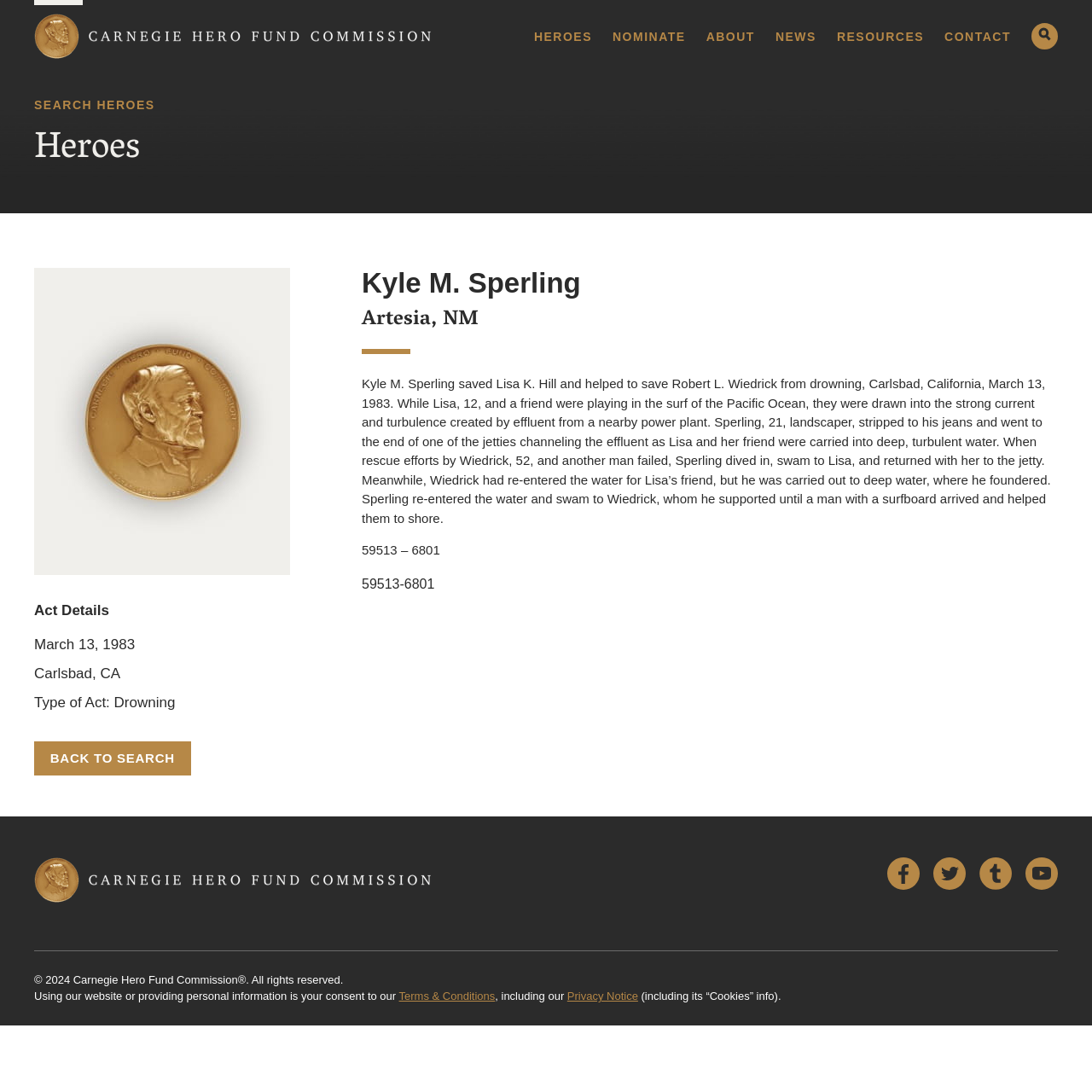Point out the bounding box coordinates of the section to click in order to follow this instruction: "Click the HEROES link".

[0.489, 0.028, 0.542, 0.039]